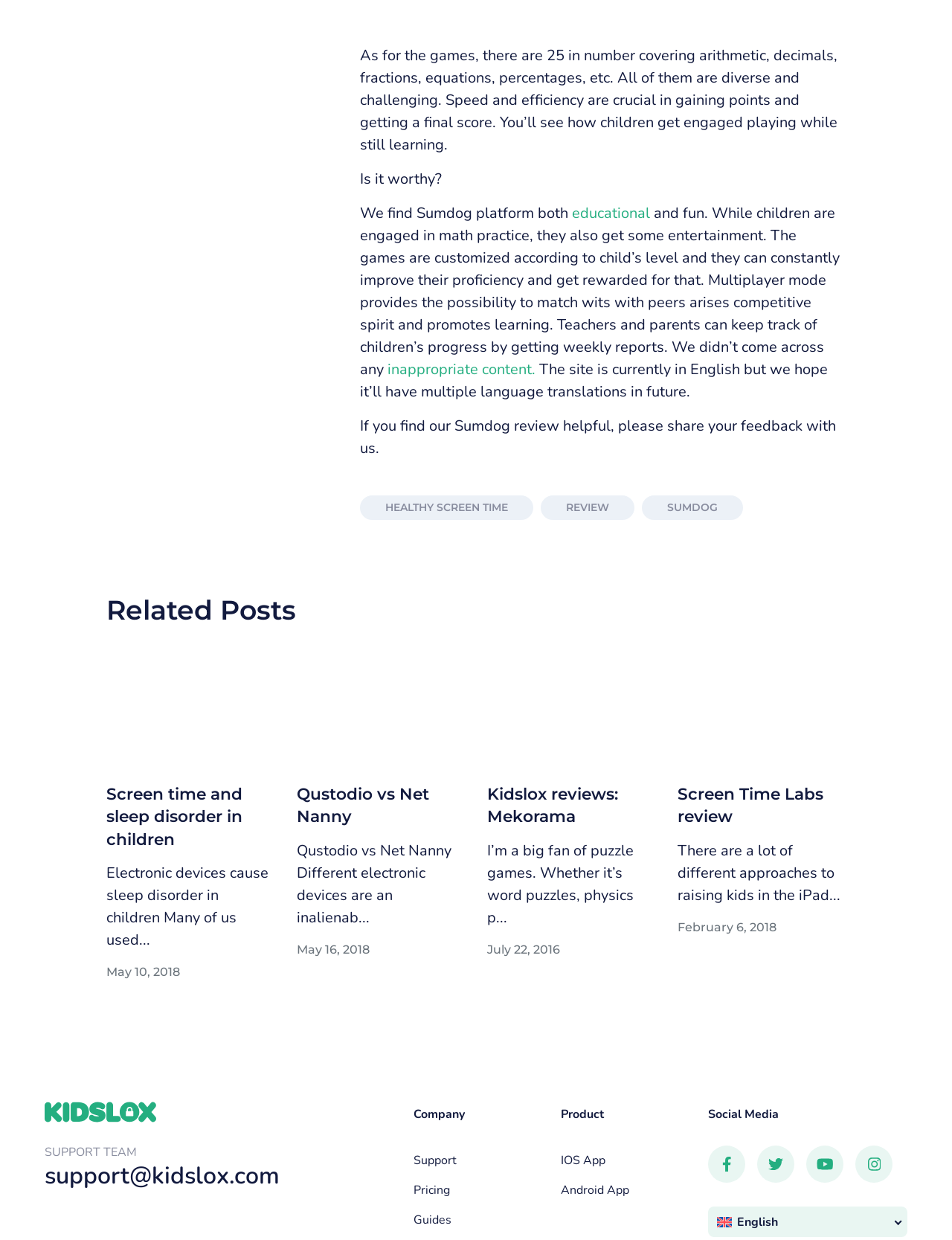Please identify the bounding box coordinates of the area that needs to be clicked to fulfill the following instruction: "Contact the 'SUPPORT TEAM'."

[0.047, 0.923, 0.144, 0.936]